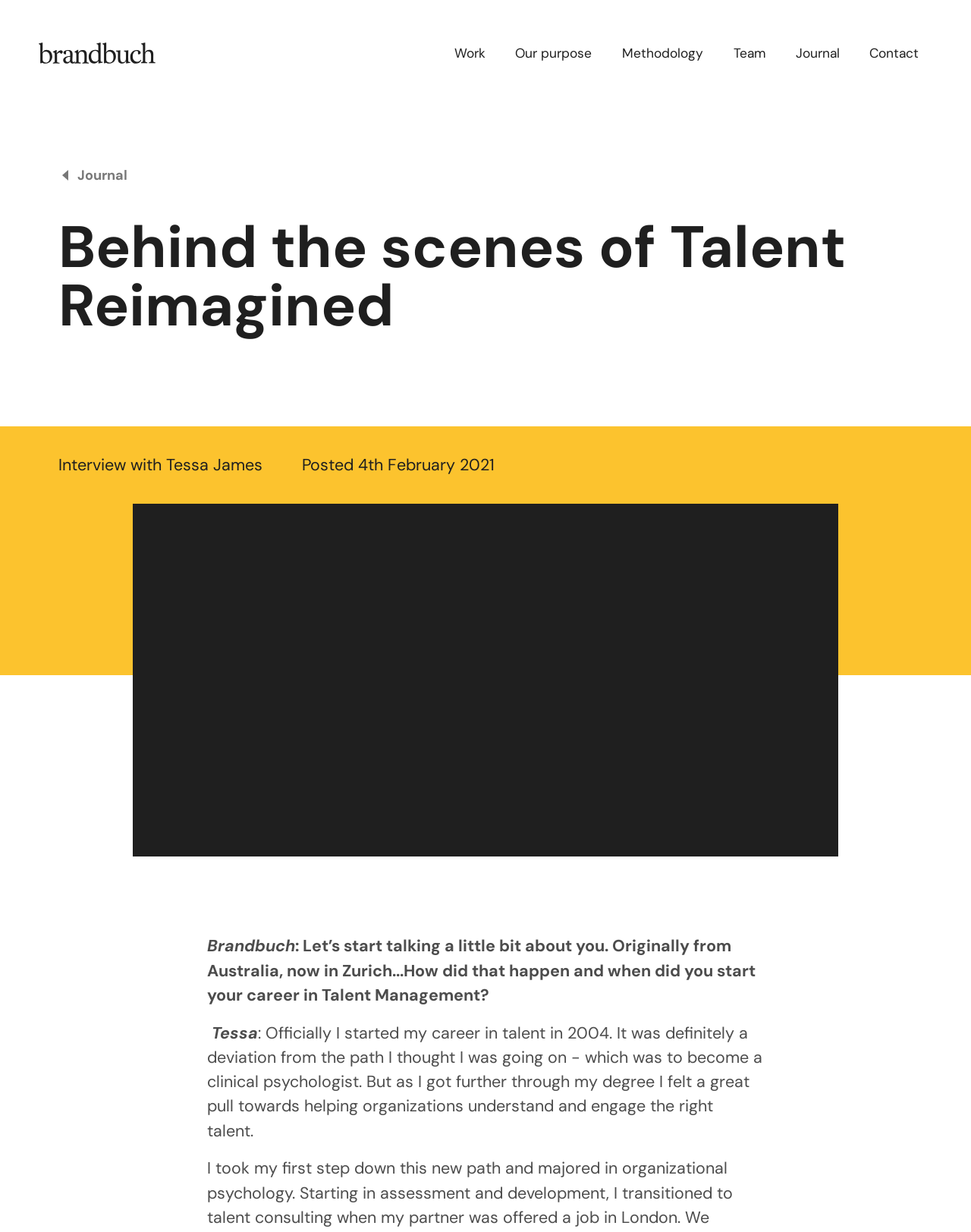Pinpoint the bounding box coordinates of the clickable element to carry out the following instruction: "Go to home page."

[0.04, 0.034, 0.16, 0.052]